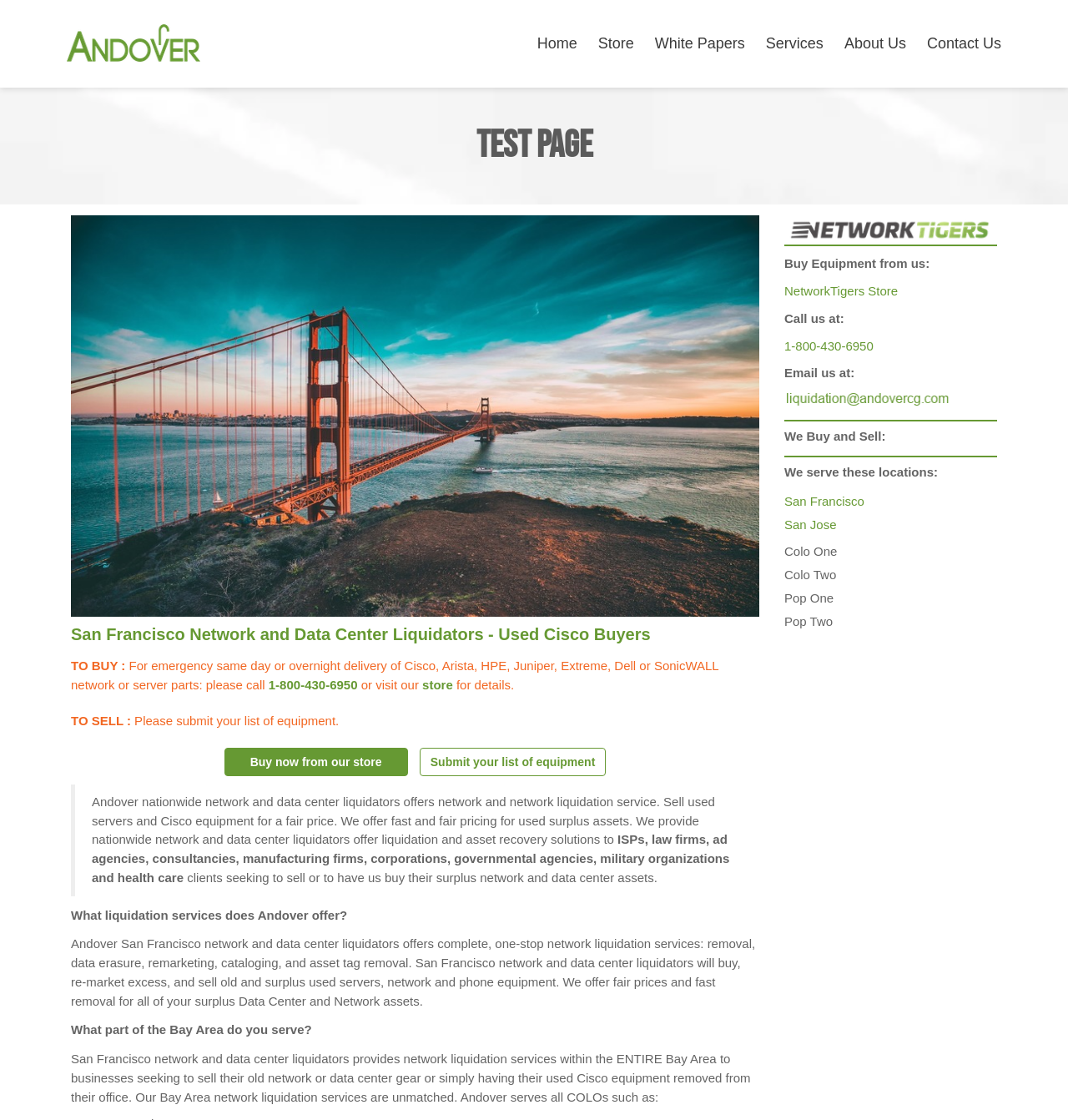What areas does Andover serve?
Answer the question in a detailed and comprehensive manner.

According to the webpage, Andover provides network liquidation services within the entire Bay Area to businesses seeking to sell their old network or data center gear or having their used Cisco equipment removed from their office.